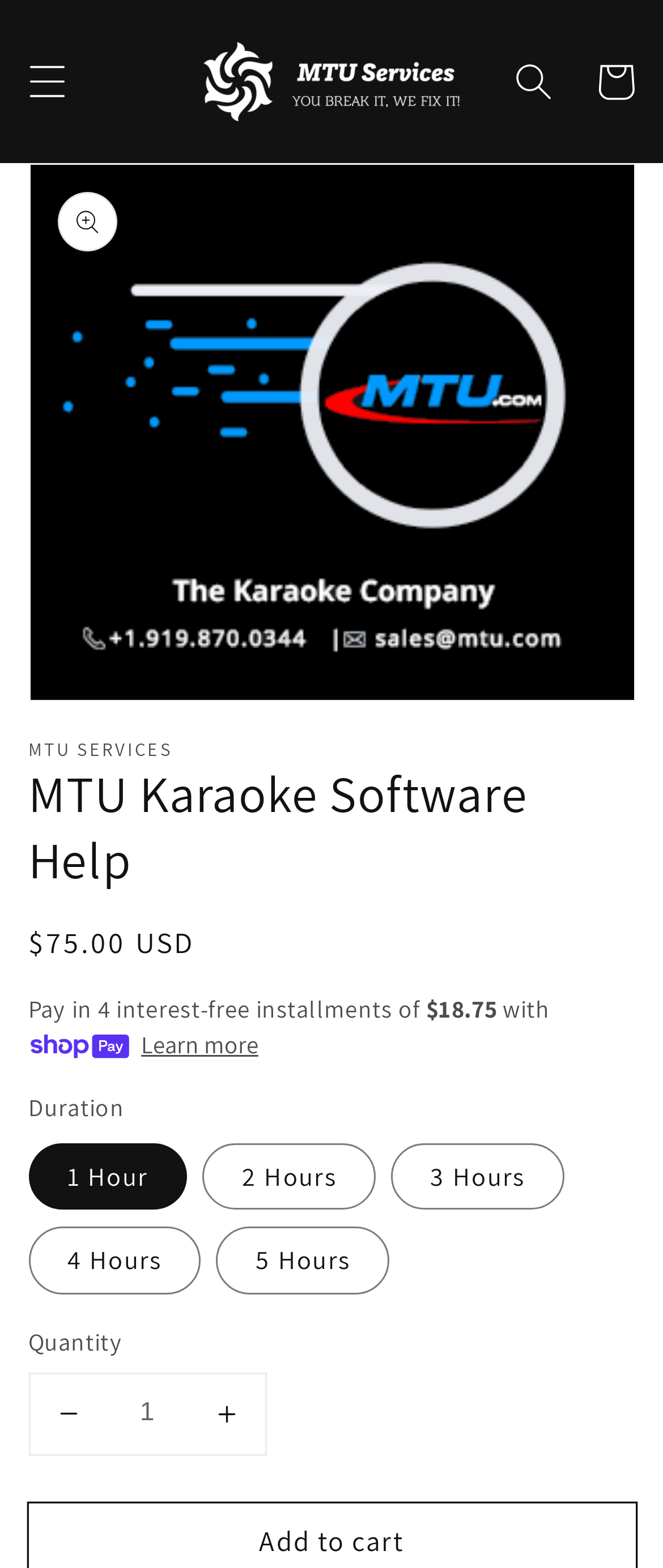What is the function of the button with the text 'Learn more'?
Look at the screenshot and respond with a single word or phrase.

opens a dialog